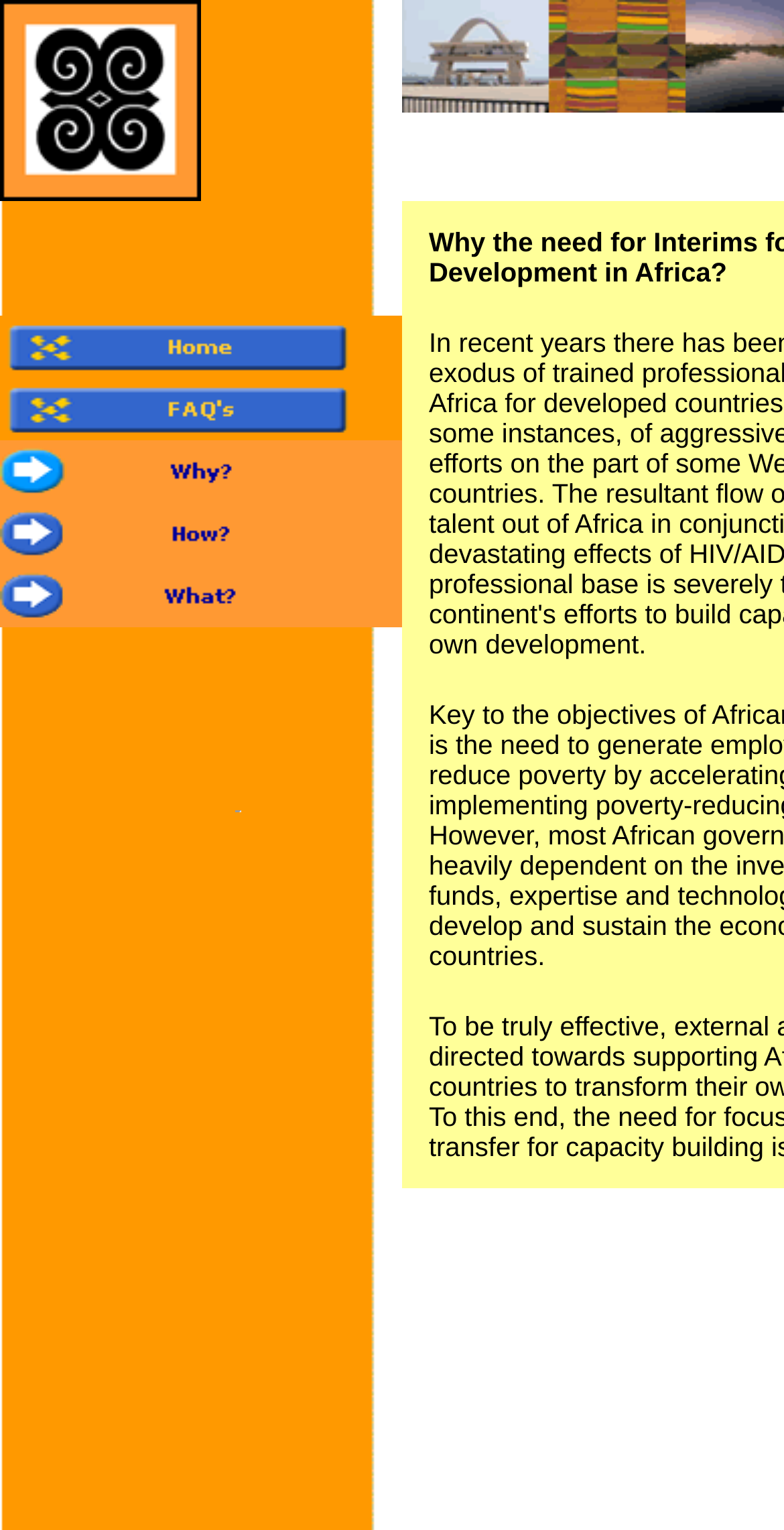What is the text of the first navigation menu item?
Ensure your answer is thorough and detailed.

I looked at the first LayoutTableCell element, which contains a link and an image, and found that the text of the link is 'Home'.